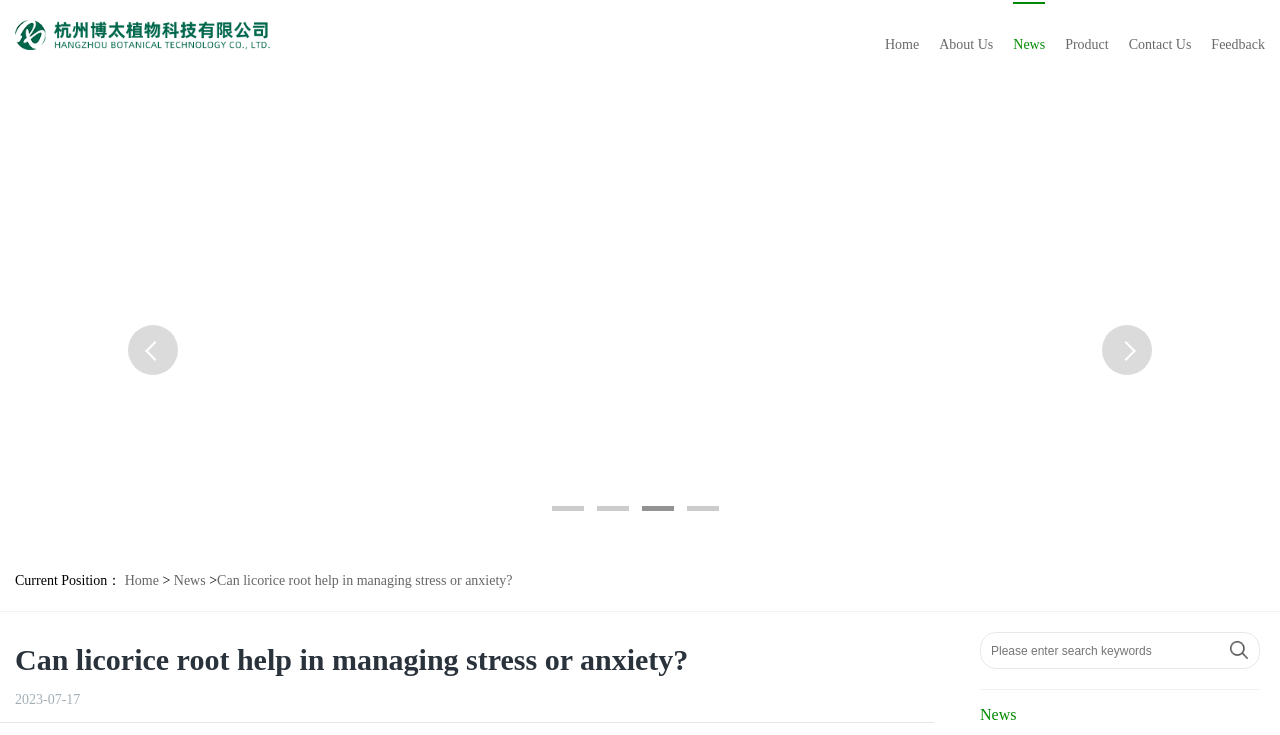Specify the bounding box coordinates of the area to click in order to execute this command: 'go to home page'. The coordinates should consist of four float numbers ranging from 0 to 1, and should be formatted as [left, top, right, bottom].

[0.691, 0.027, 0.718, 0.095]